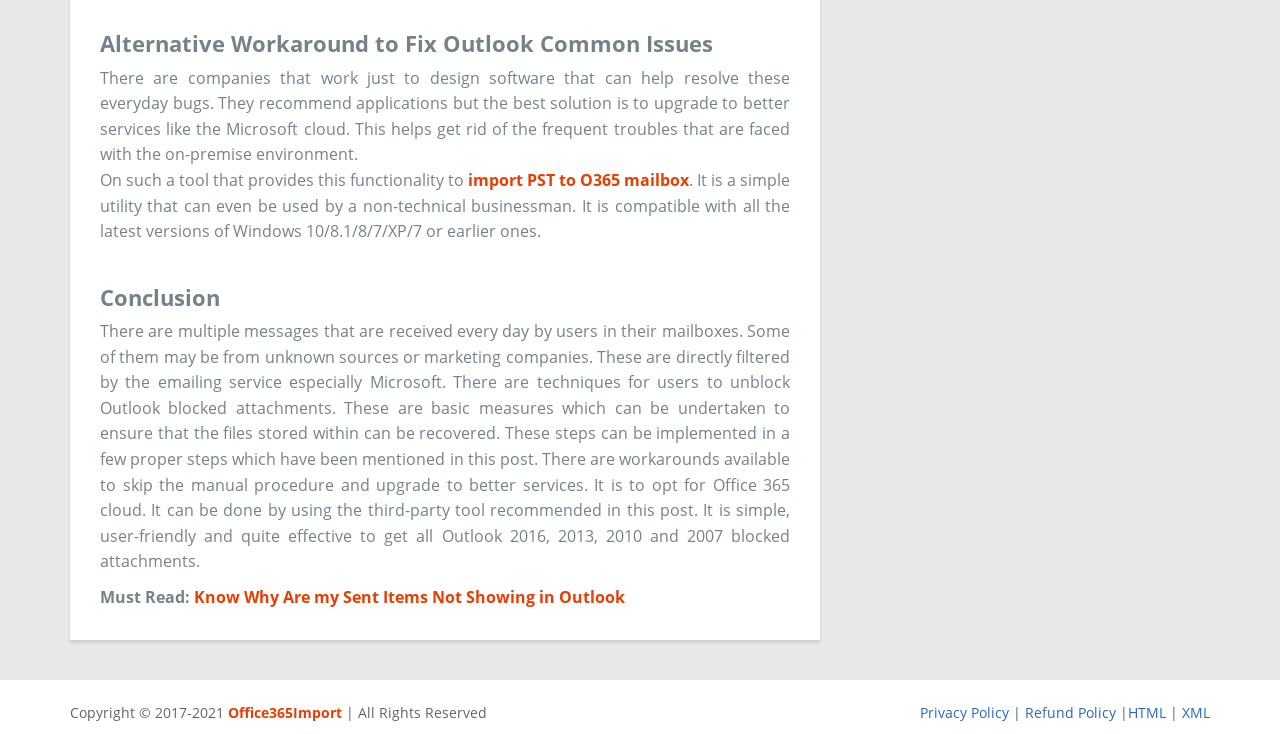Predict the bounding box of the UI element based on this description: "XML".

[0.923, 0.958, 0.945, 0.984]